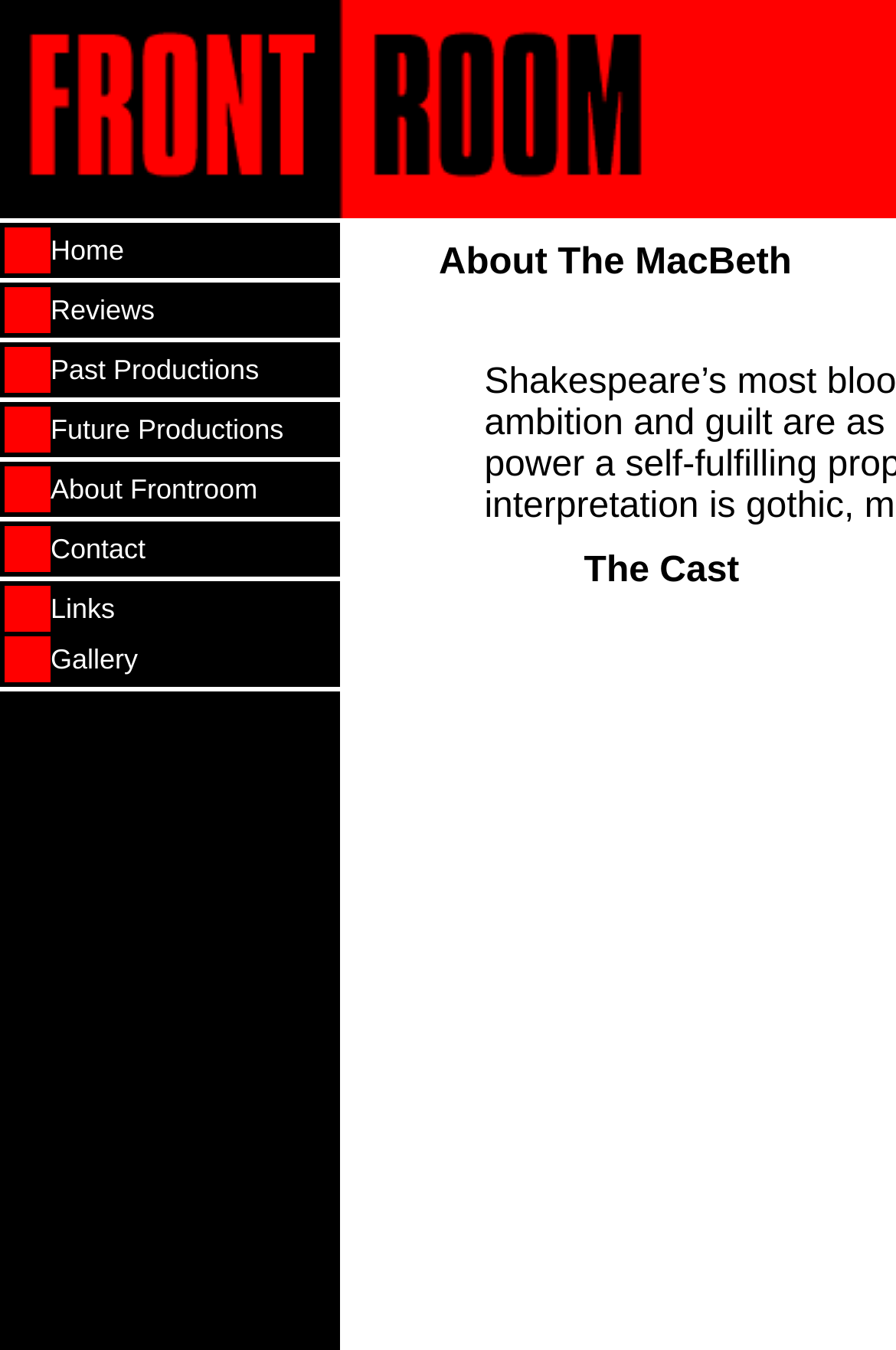What is the name of the production company? Look at the image and give a one-word or short phrase answer.

Frontroom